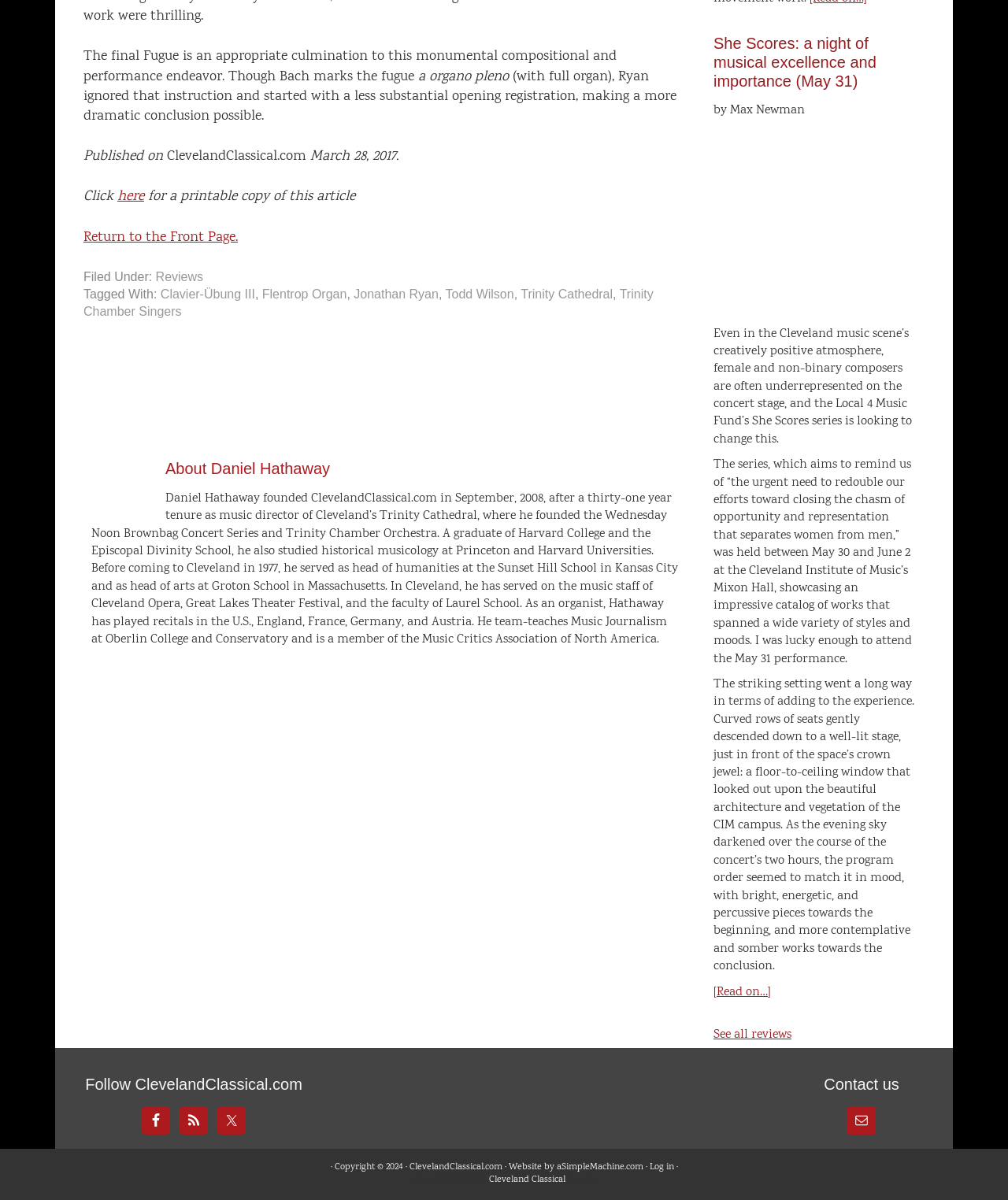Pinpoint the bounding box coordinates of the clickable element needed to complete the instruction: "Contact us via Email". The coordinates should be provided as four float numbers between 0 and 1: [left, top, right, bottom].

[0.841, 0.922, 0.869, 0.946]